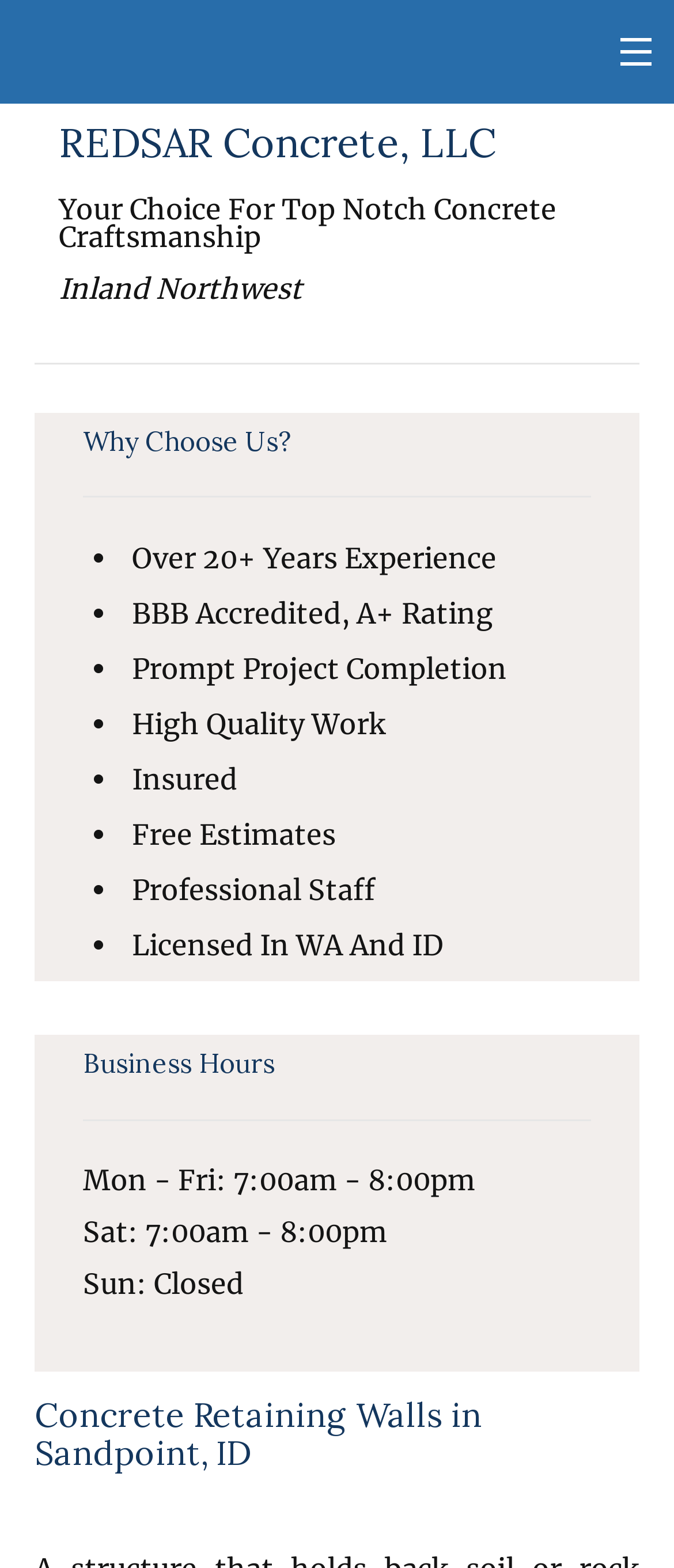Give a one-word or short phrase answer to the question: 
What is the company name?

REDSAR Concrete, LLC